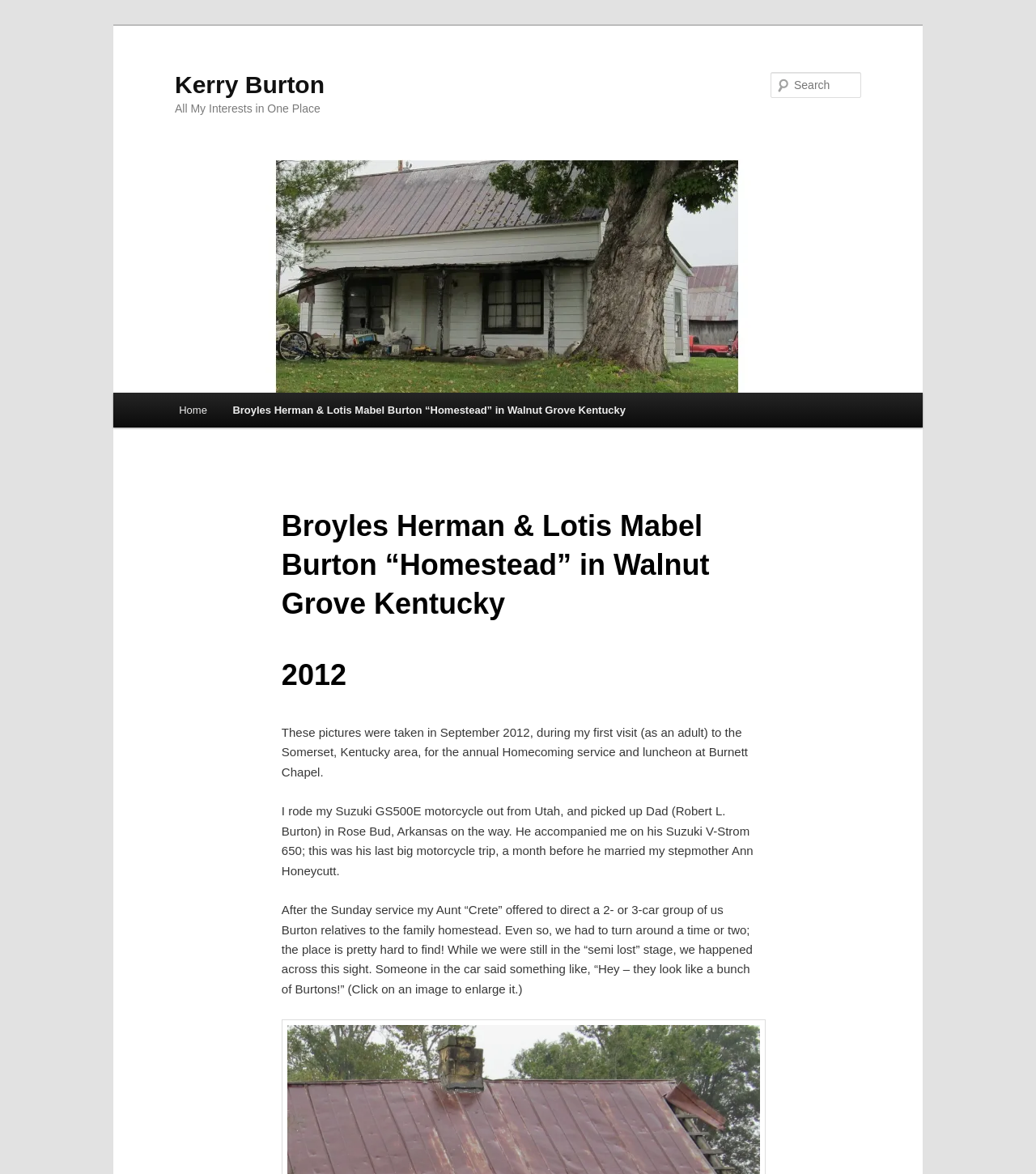What is the name of the author of this webpage?
Answer the question with as much detail as possible.

The answer can be found by looking at the top of the webpage, where the heading 'Kerry Burton' is located, indicating that Kerry Burton is the author of this webpage.